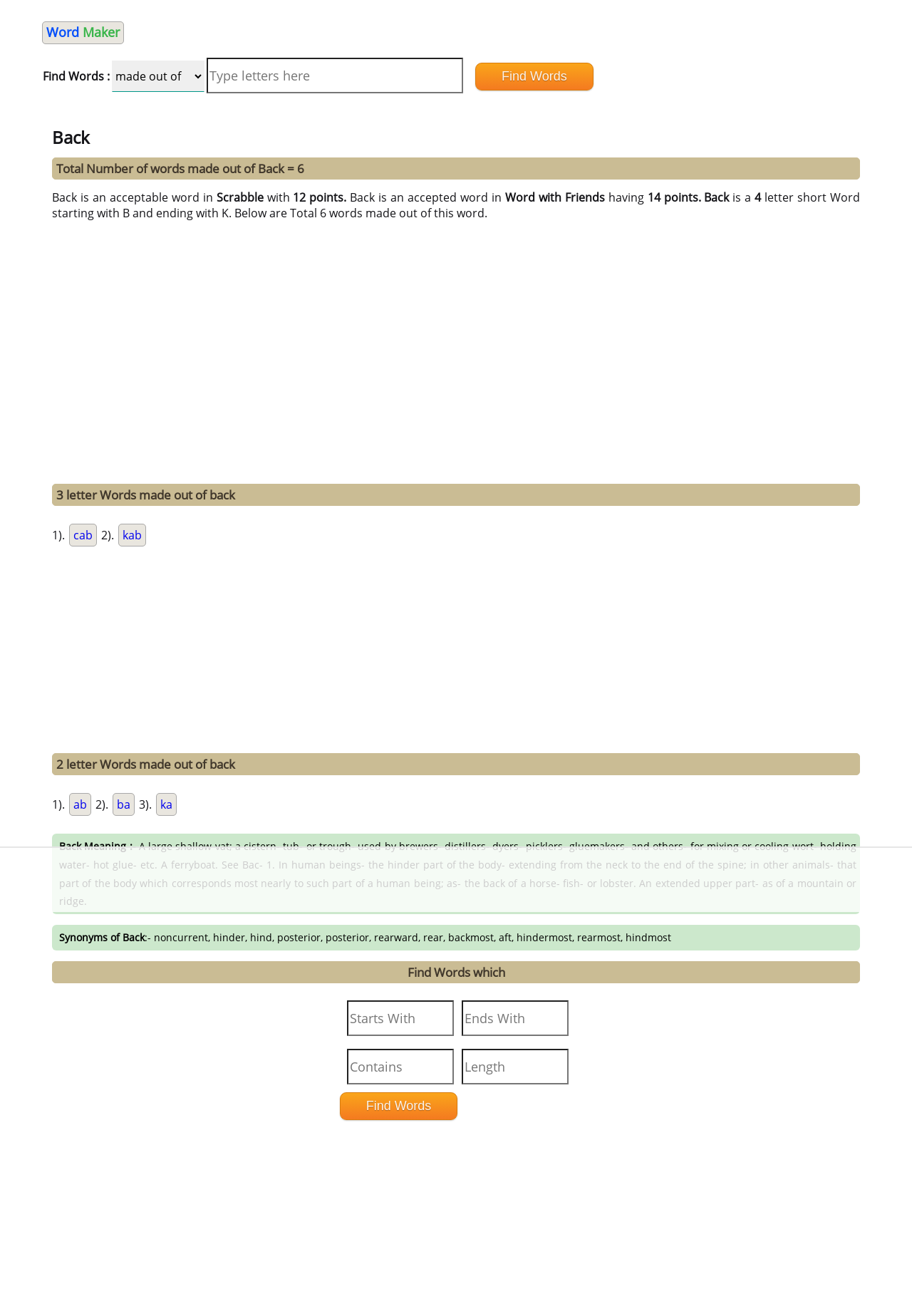Locate the coordinates of the bounding box for the clickable region that fulfills this instruction: "Select an option from the combo box".

[0.123, 0.046, 0.224, 0.07]